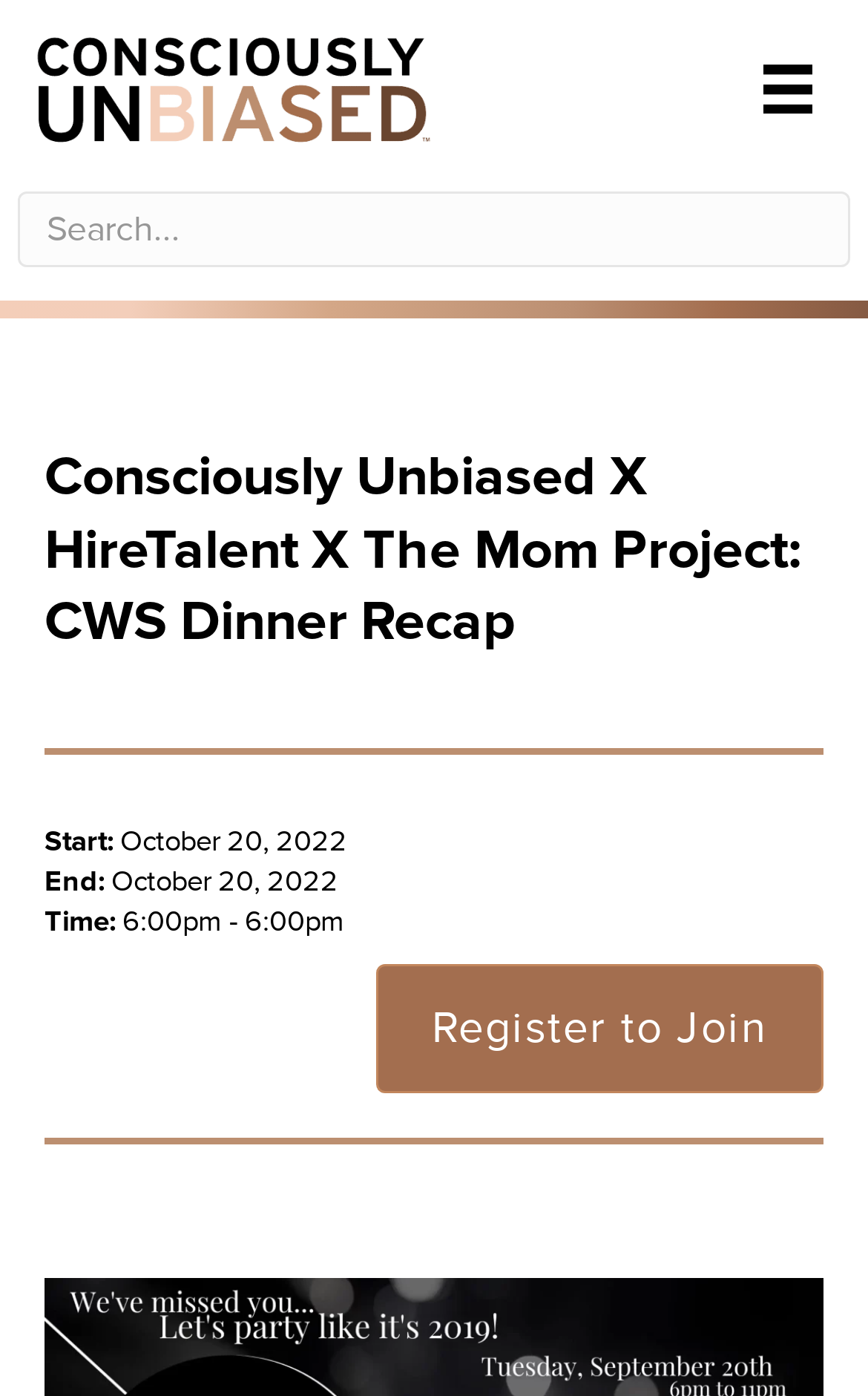Offer a detailed account of what is visible on the webpage.

The webpage appears to be an event recap page, specifically for the CWS Dinner Recap hosted by Consciously Unbiased, HireTalent, and The Mom Project. 

At the top right corner, there is a "Menu" button accompanied by a small image. Below this, a search form is located, spanning almost the entire width of the page. 

The main content of the page is divided into sections, with a large heading that reads "Consciously Unbiased X HireTalent X The Mom Project: CWS Dinner Recap" positioned near the top center of the page. 

Below this heading, there is a section that provides event details, including the start and end dates, time, and a "Register to Join" link. This section is positioned near the middle of the page. 

The overall content of the page seems to be focused on providing information about the CWS Dinner Recap event, with a brief mention of the shift to remote or hybrid workplaces following the pandemic, as hinted in the meta description.